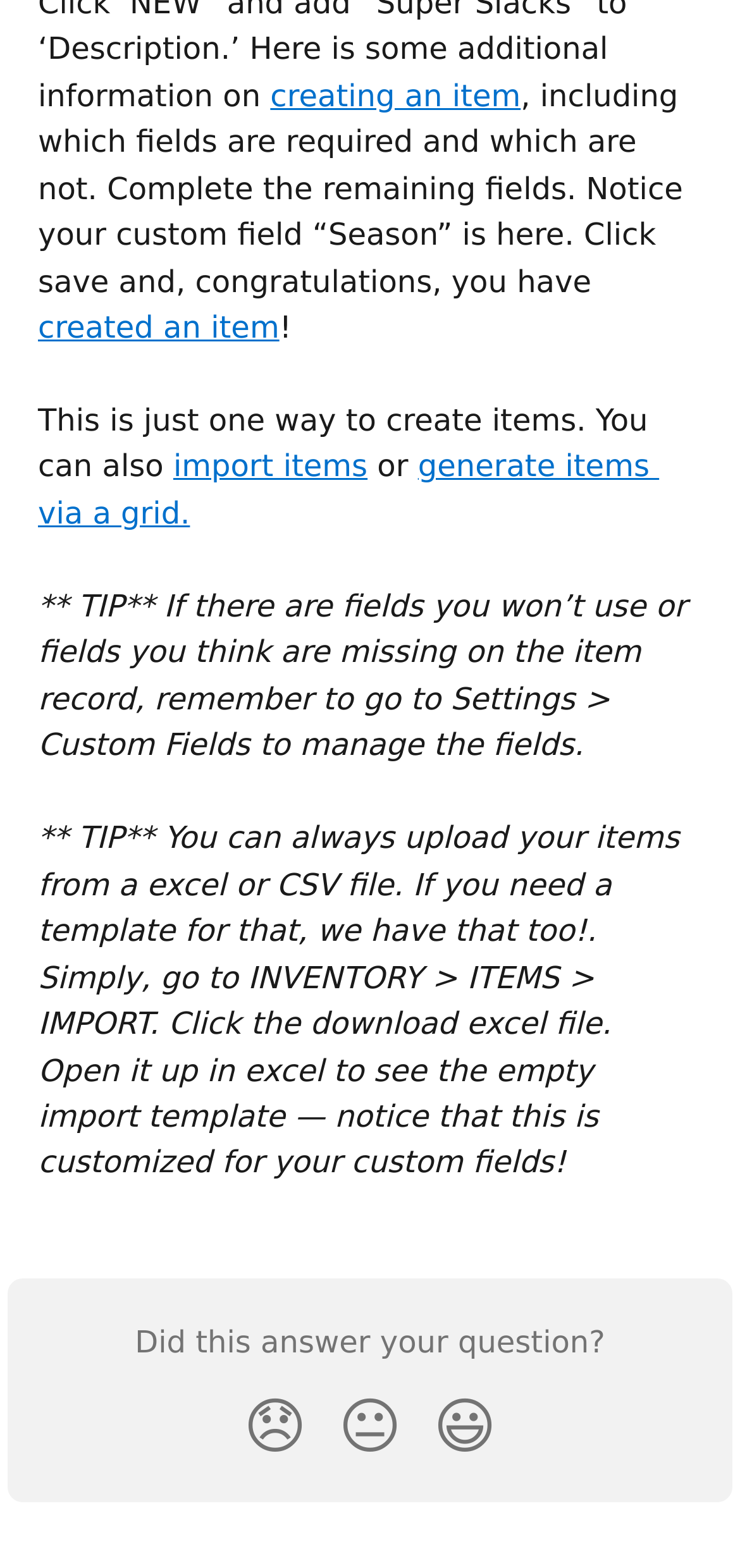What is the alternative way to create items?
Relying on the image, give a concise answer in one word or a brief phrase.

Import items or generate via grid